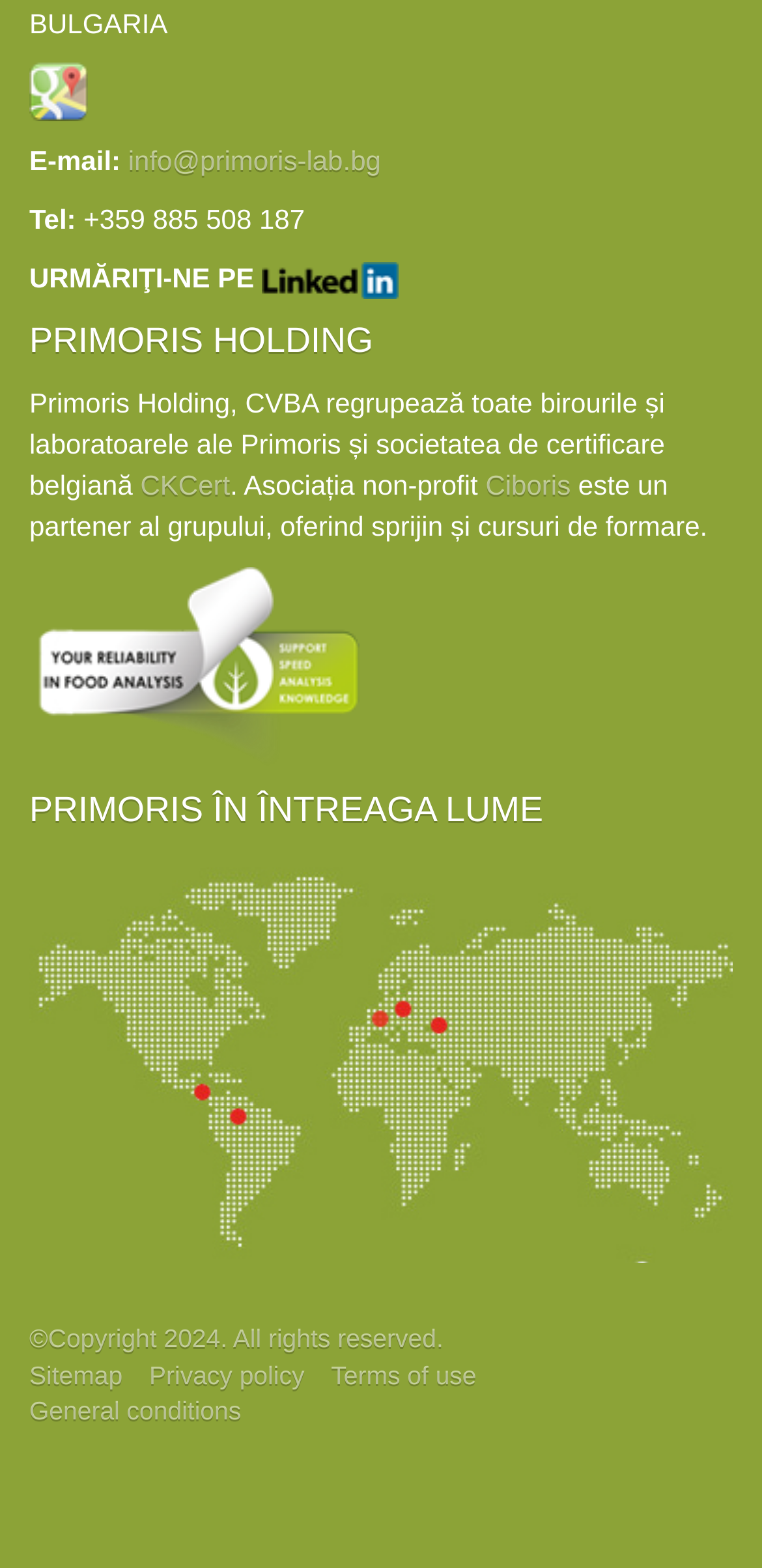Can you find the bounding box coordinates for the UI element given this description: "Ciboris"? Provide the coordinates as four float numbers between 0 and 1: [left, top, right, bottom].

[0.637, 0.3, 0.749, 0.32]